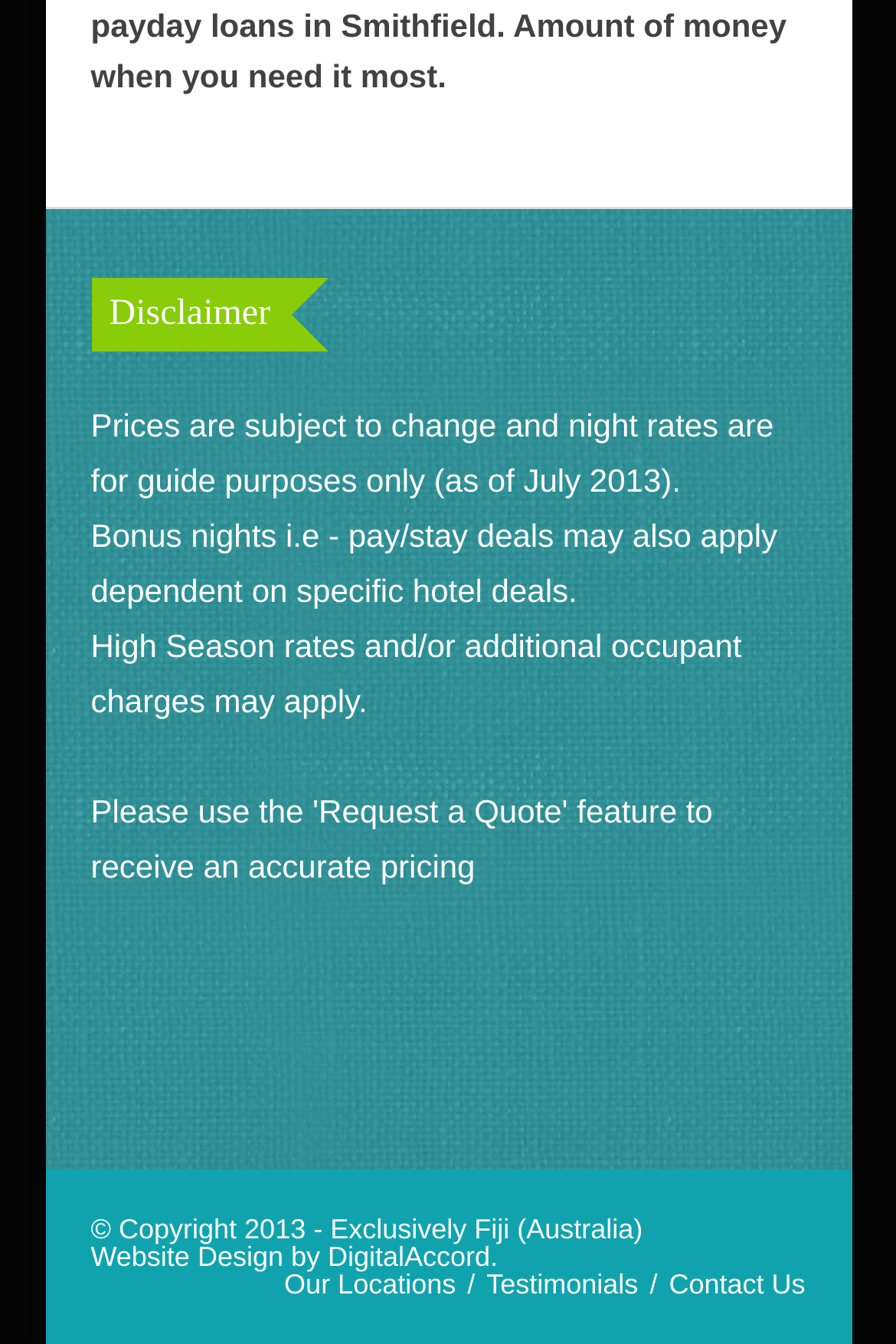Find the bounding box coordinates for the HTML element specified by: "Our Locations".

[0.317, 0.943, 0.509, 0.967]